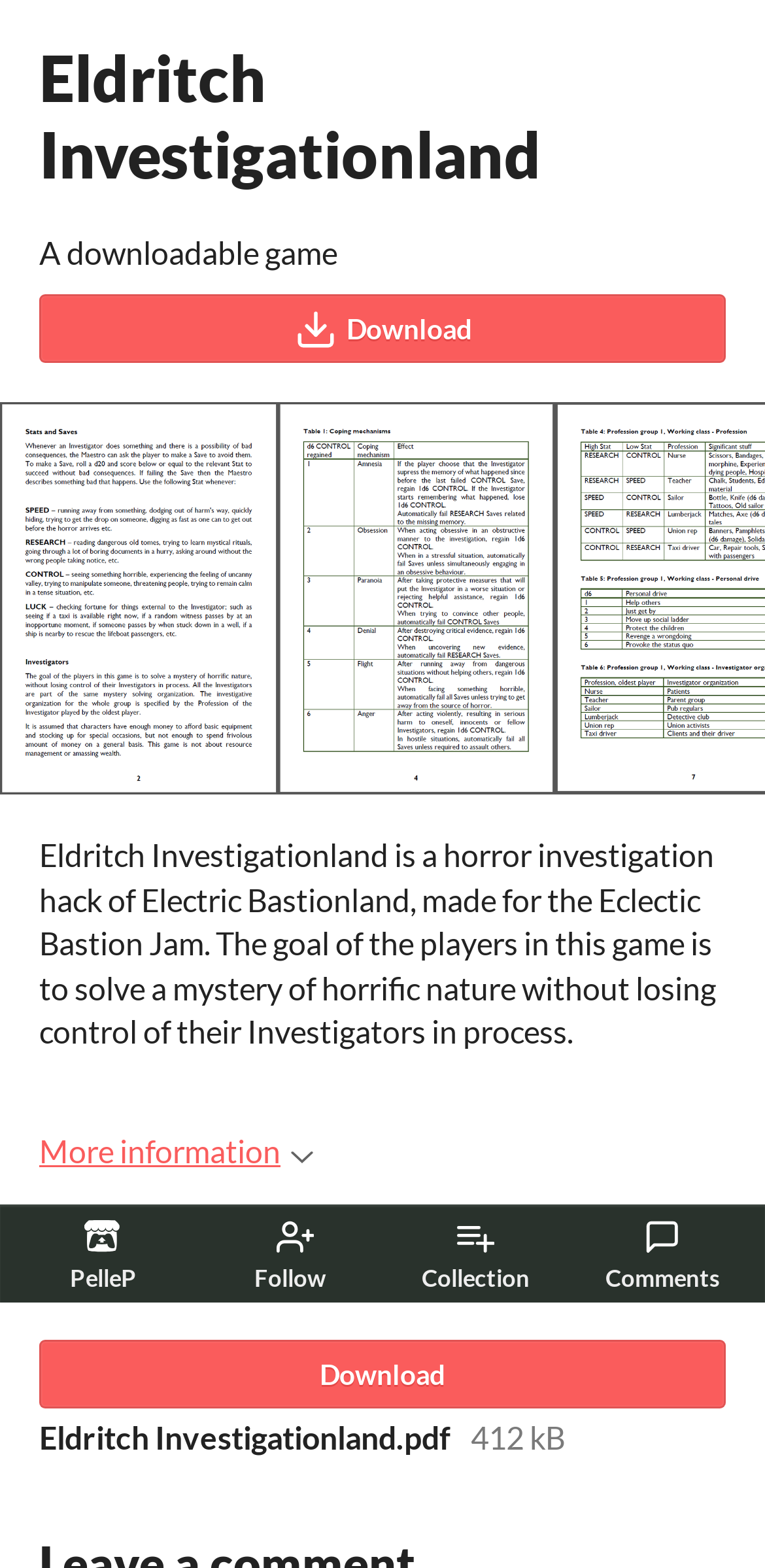Show the bounding box coordinates of the region that should be clicked to follow the instruction: "Click on the 'More information' link."

[0.051, 0.722, 0.41, 0.746]